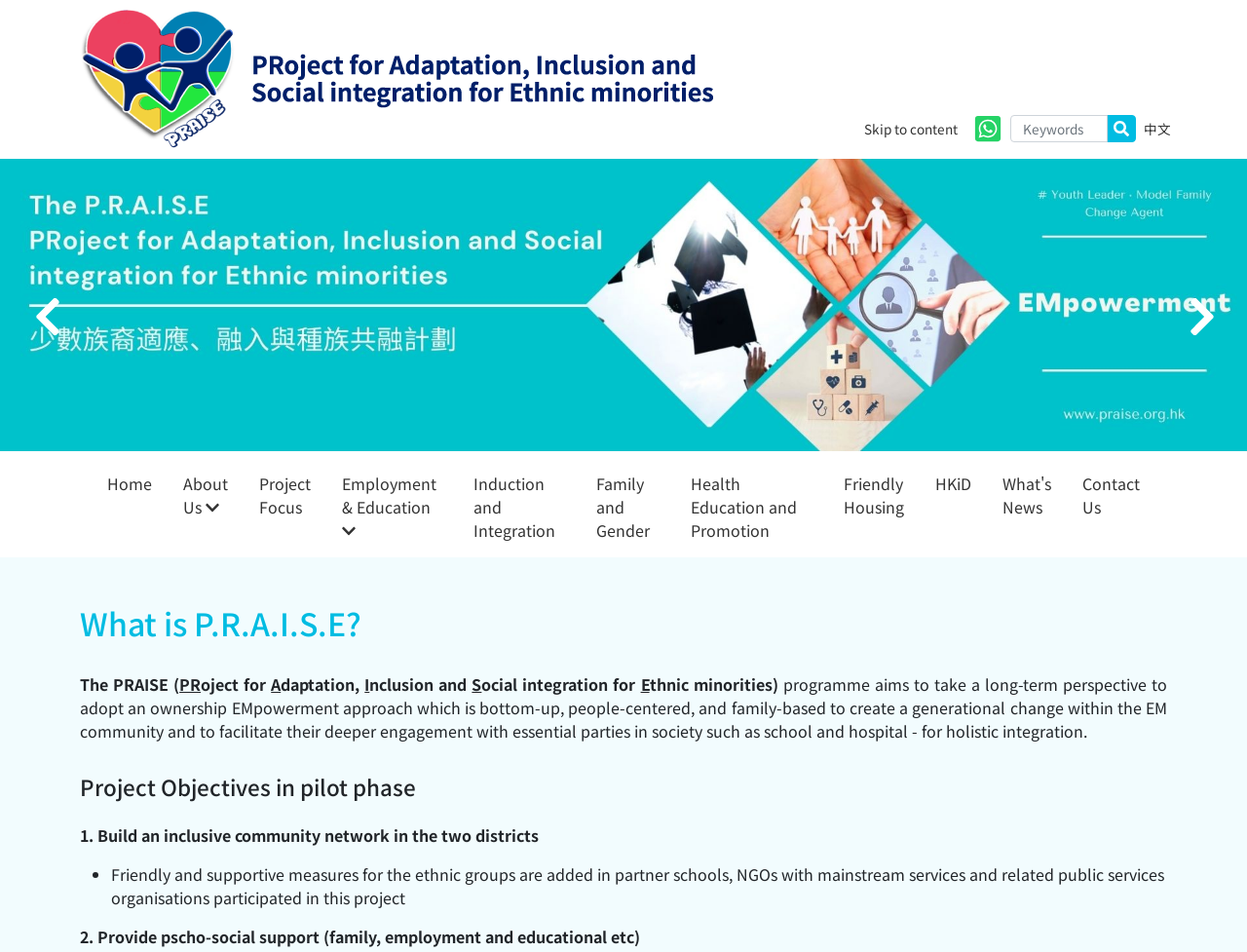Can you find the bounding box coordinates for the element to click on to achieve the instruction: "Learn about Project Focus"?

[0.195, 0.487, 0.262, 0.553]